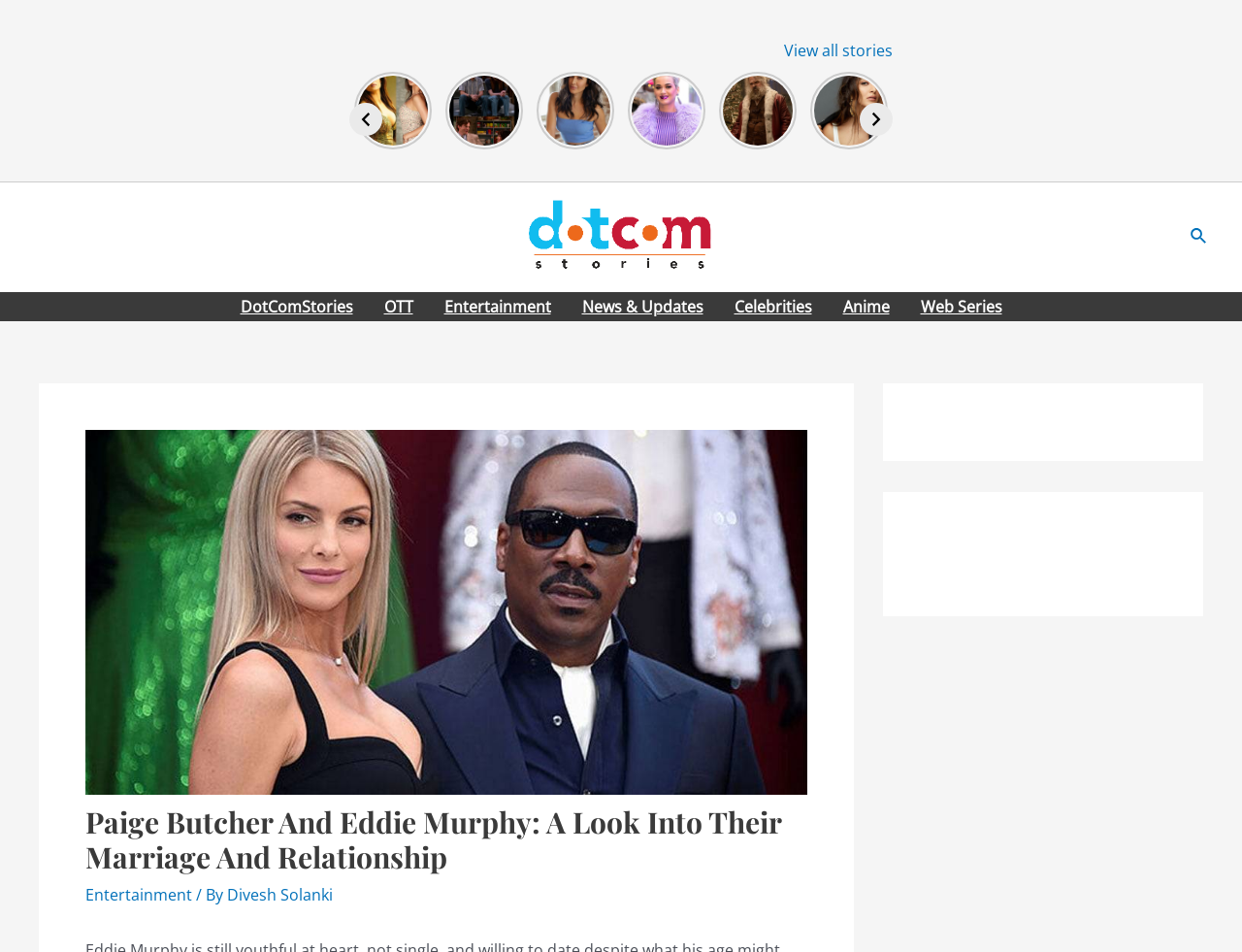Please provide the bounding box coordinates for the element that needs to be clicked to perform the following instruction: "Click on the link to read about Palak Tiwari". The coordinates should be given as four float numbers between 0 and 1, i.e., [left, top, right, bottom].

[0.285, 0.075, 0.348, 0.157]